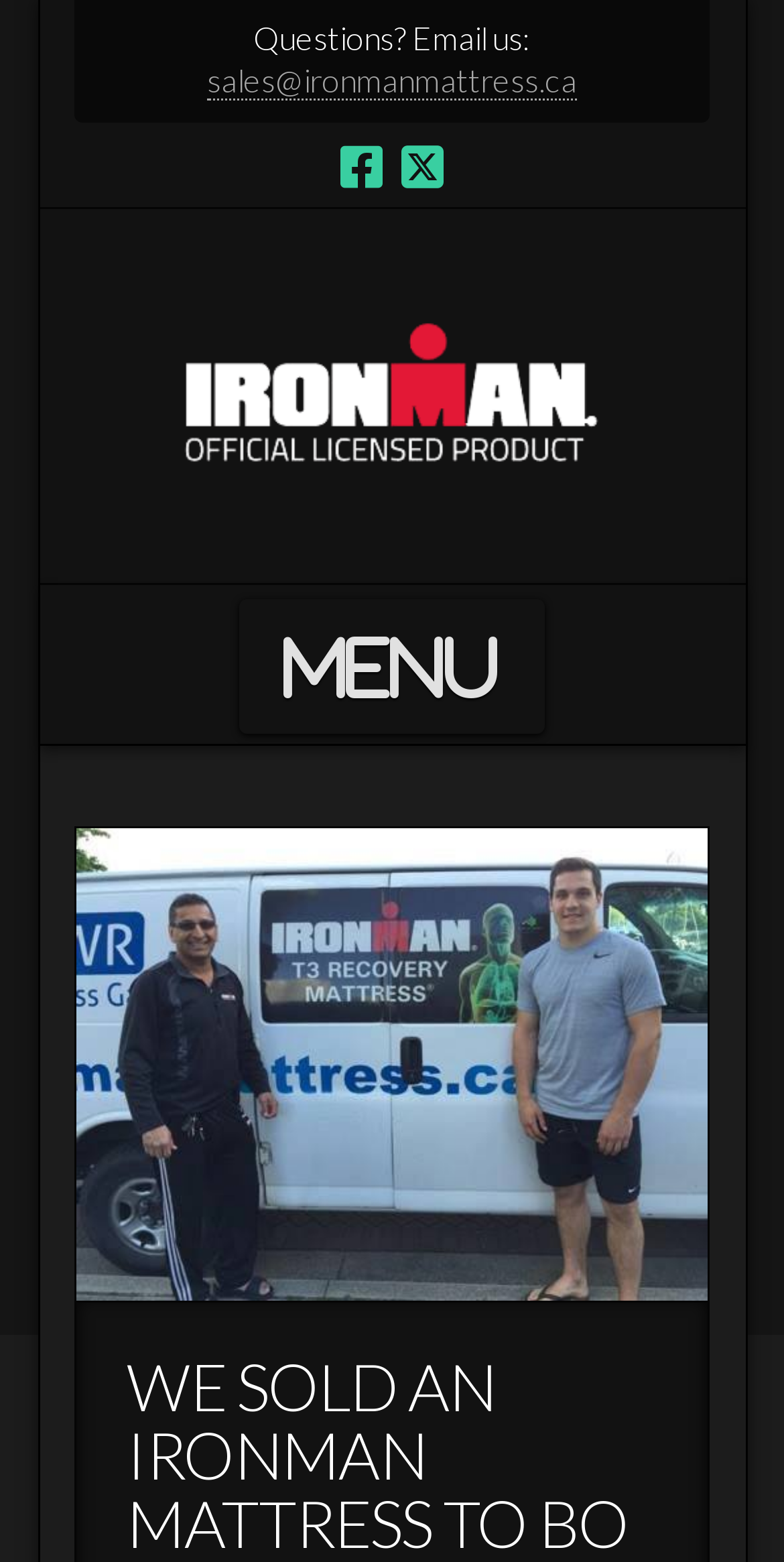Create a detailed narrative of the webpage’s visual and textual elements.

The webpage is about the Pure Energy Ironman Mattress, specifically highlighting its benefits and features. At the top of the page, there is a section with contact information, including a static text "Questions? Email us:" and a link to "sales@ironmanmattress.ca" next to it. Below this section, there are social media links to Facebook and Twitter.

The main content of the page is focused on the mattress, with a prominent link to "Pure Energy Ironman Mattress with Celliant Technology" that takes up a significant portion of the page. This link is accompanied by an image of the same name, which is likely a product image. 

To the right of the main content, there is a navigation button labeled "Navigation" that, when expanded, controls a mobile navigation menu. Below this button, there is a large image of Bo Horvat, an athlete, using the Ironman mattress. This image takes up most of the lower half of the page.